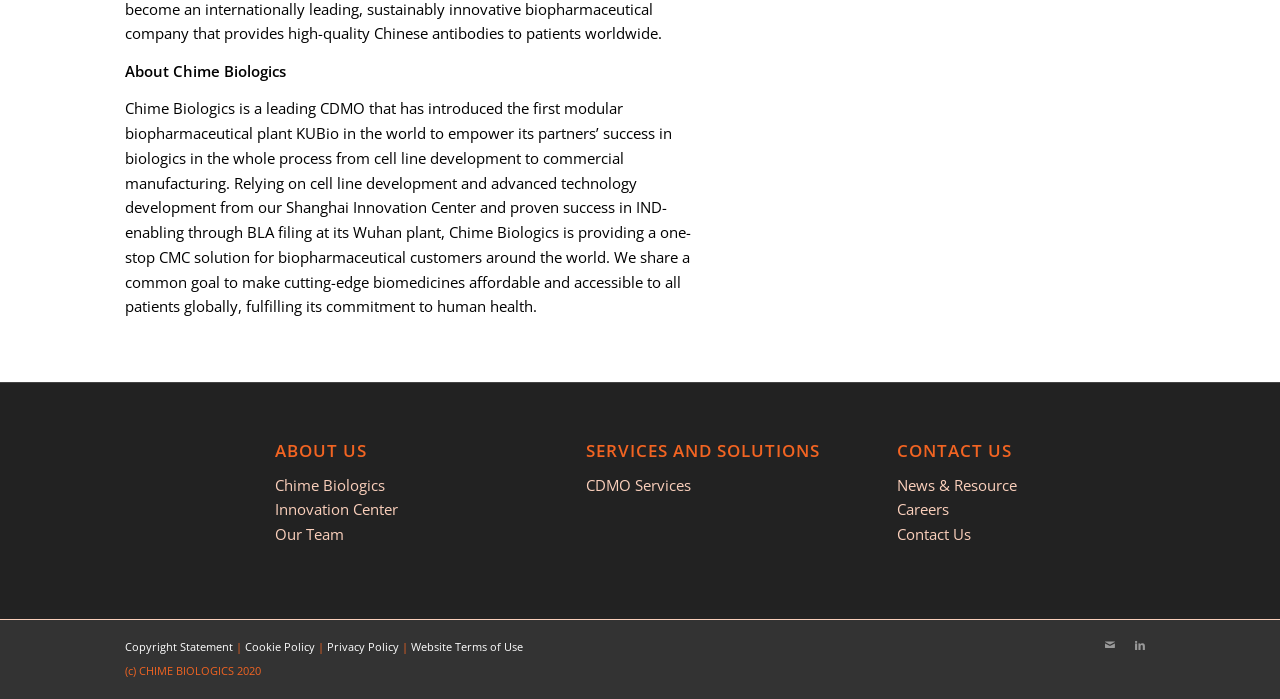Locate the bounding box coordinates of the area to click to fulfill this instruction: "Explore CDMO Services". The bounding box should be presented as four float numbers between 0 and 1, in the order [left, top, right, bottom].

[0.458, 0.679, 0.54, 0.708]